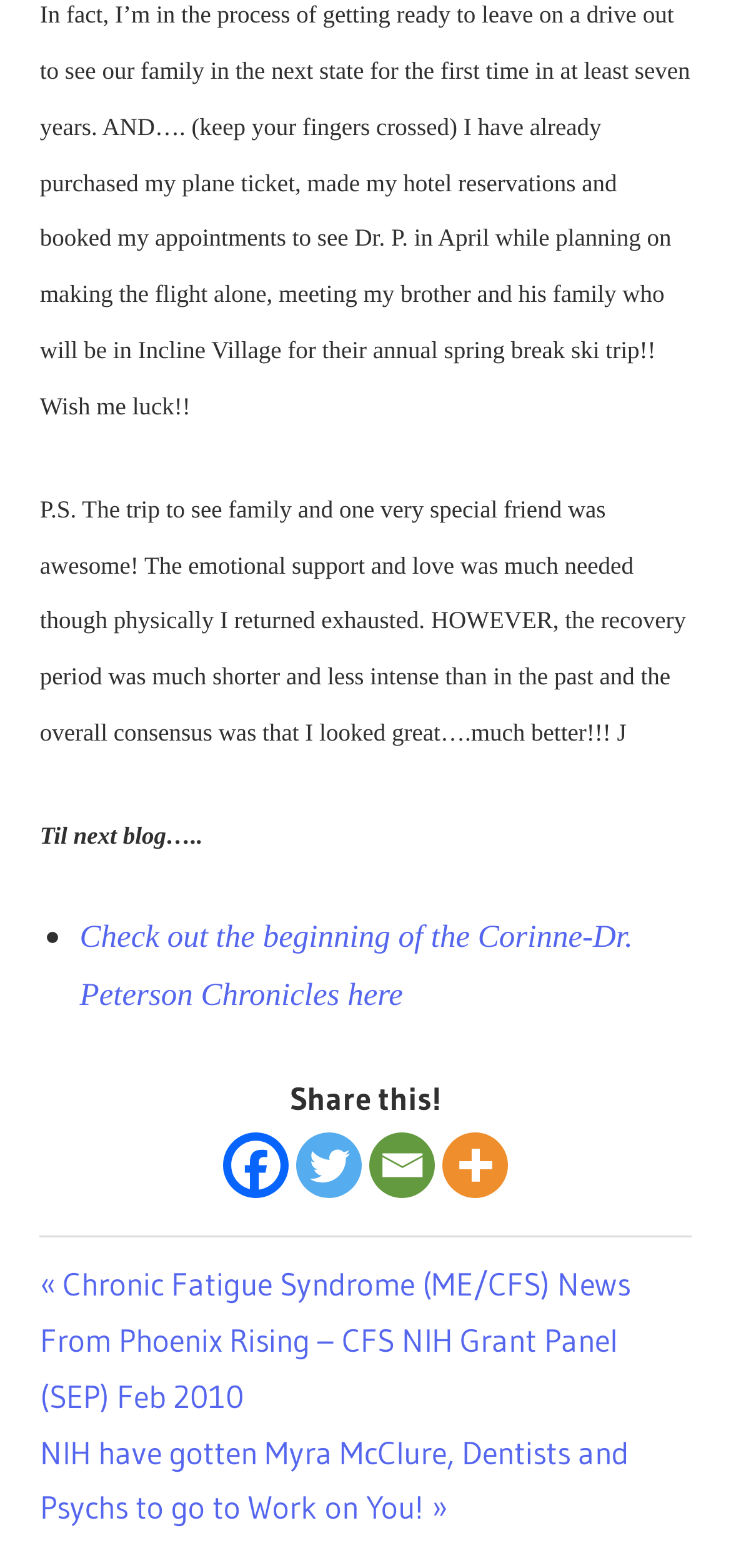Bounding box coordinates are specified in the format (top-left x, top-left y, bottom-right x, bottom-right y). All values are floating point numbers bounded between 0 and 1. Please provide the bounding box coordinate of the region this sentence describes: Treatment

[0.054, 0.788, 0.296, 0.831]